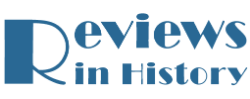What is the relationship between 'Reviews' and 'in History' in the logo?
Please ensure your answer is as detailed and informative as possible.

The logo features the word 'Reviews' in a larger font, with 'in History' written in a smaller, contrasting font beneath it, indicating a hierarchical relationship between the two phrases, with 'Reviews' being the primary focus and 'in History' providing context.